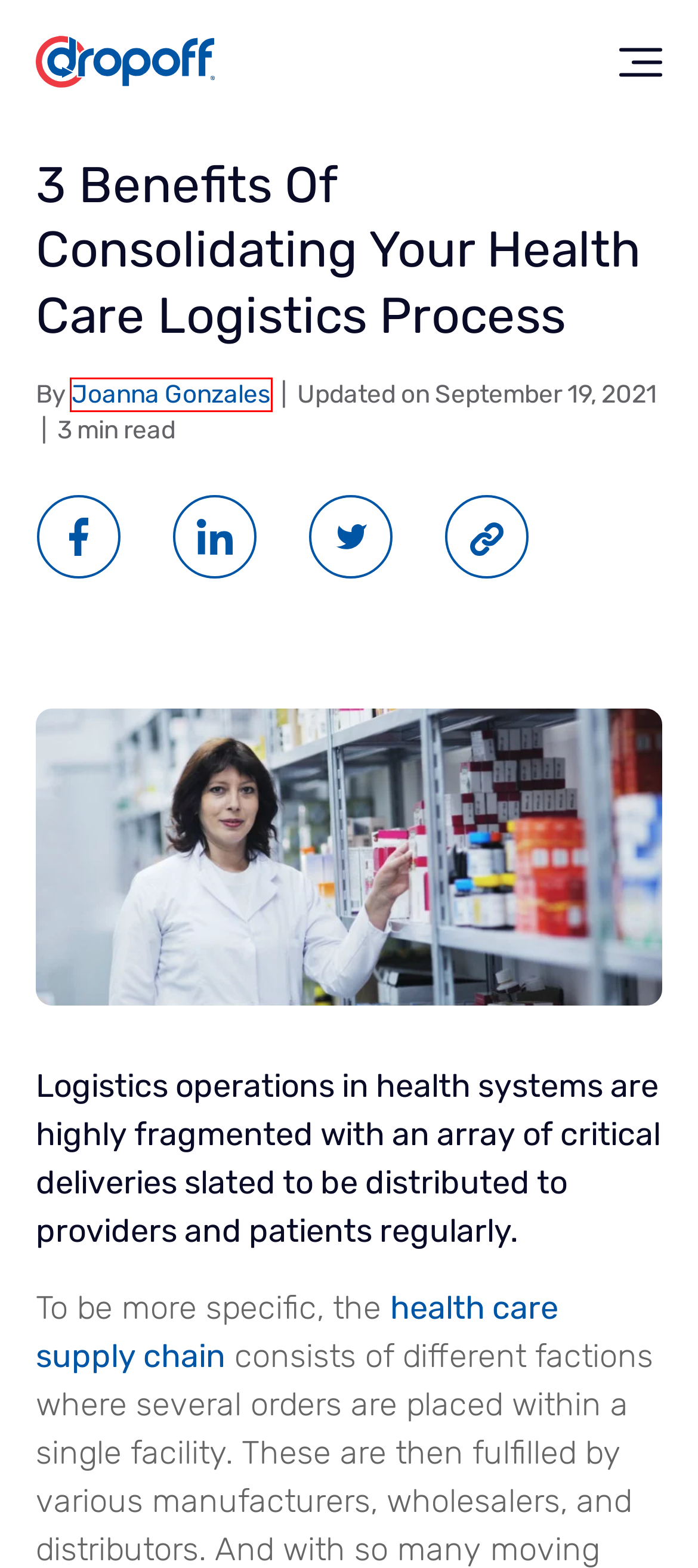You have been given a screenshot of a webpage, where a red bounding box surrounds a UI element. Identify the best matching webpage description for the page that loads after the element in the bounding box is clicked. Options include:
A. Everything You Need to Know About Pharmaceutical Shipping - Dropoff
B. Joanna Gonzales - Author at Dropoff
C. Sean Spector - CEO and Founder of Dropoff
D. Courier Driver Jobs Near Me - Dropoff
E. Customer Support - Dropoff
F. Ultimate Guide to Cold Chain Logistics In Healthcare - Dropoff
G. How Dropoff Delivery Logistics Work - Dropoff
H. Same-Day Delivery and Courier Services - Dropoff

B